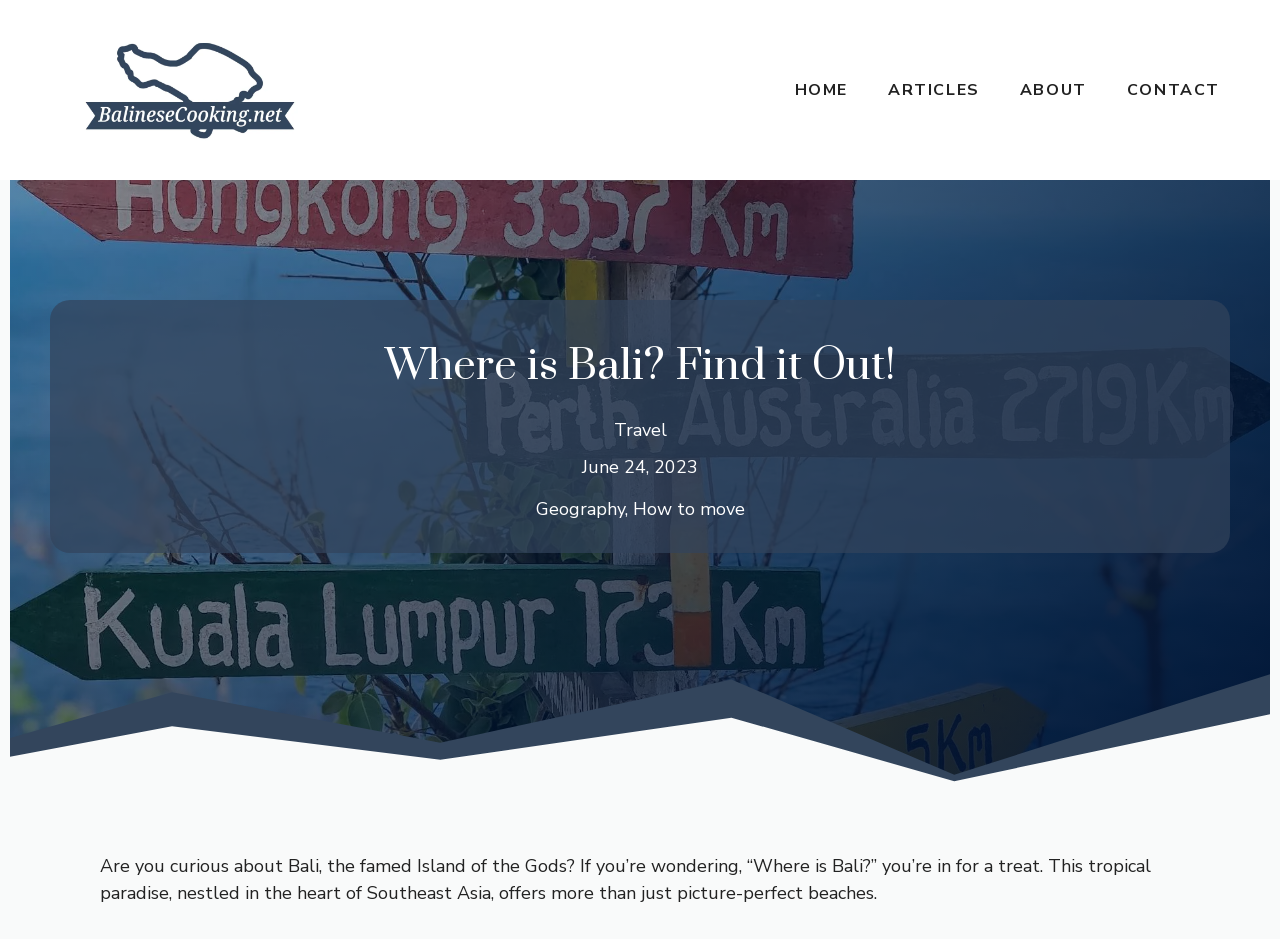Pinpoint the bounding box coordinates for the area that should be clicked to perform the following instruction: "Click on the 'Travel' link".

[0.479, 0.445, 0.521, 0.471]